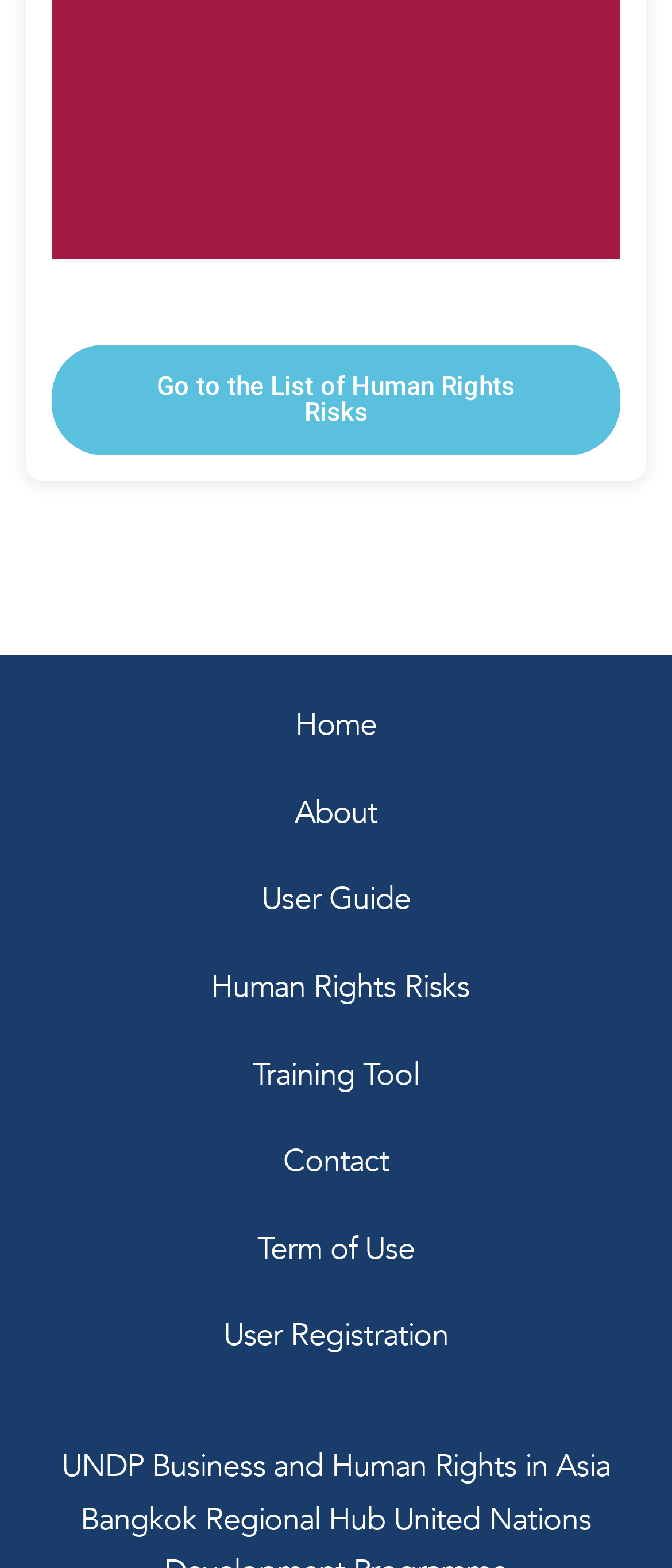Please determine the bounding box coordinates of the area that needs to be clicked to complete this task: 'Visit the Home page'. The coordinates must be four float numbers between 0 and 1, formatted as [left, top, right, bottom].

[0.038, 0.451, 0.962, 0.475]